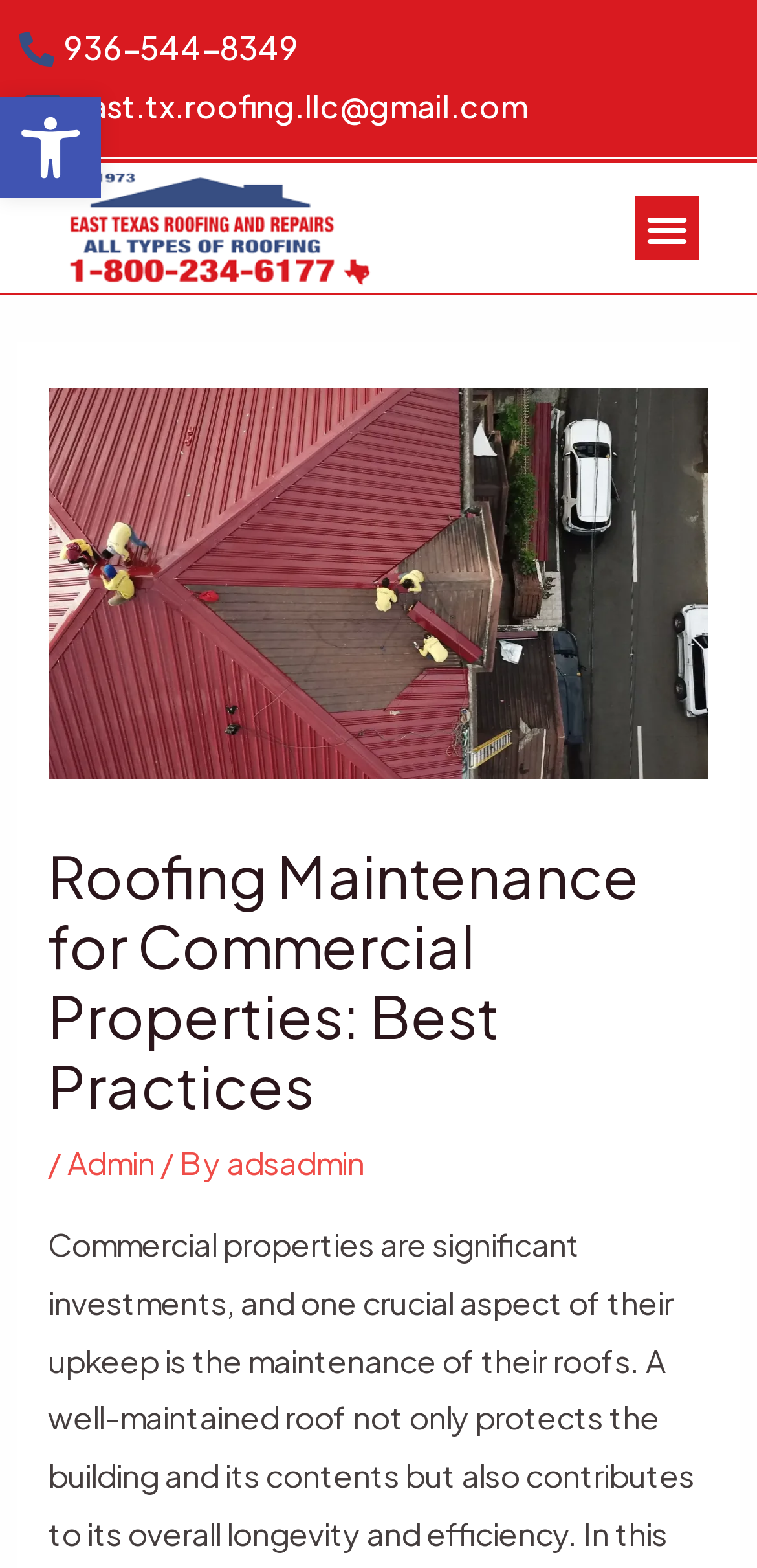Is the menu toggle button expanded?
Look at the image and respond with a one-word or short-phrase answer.

False